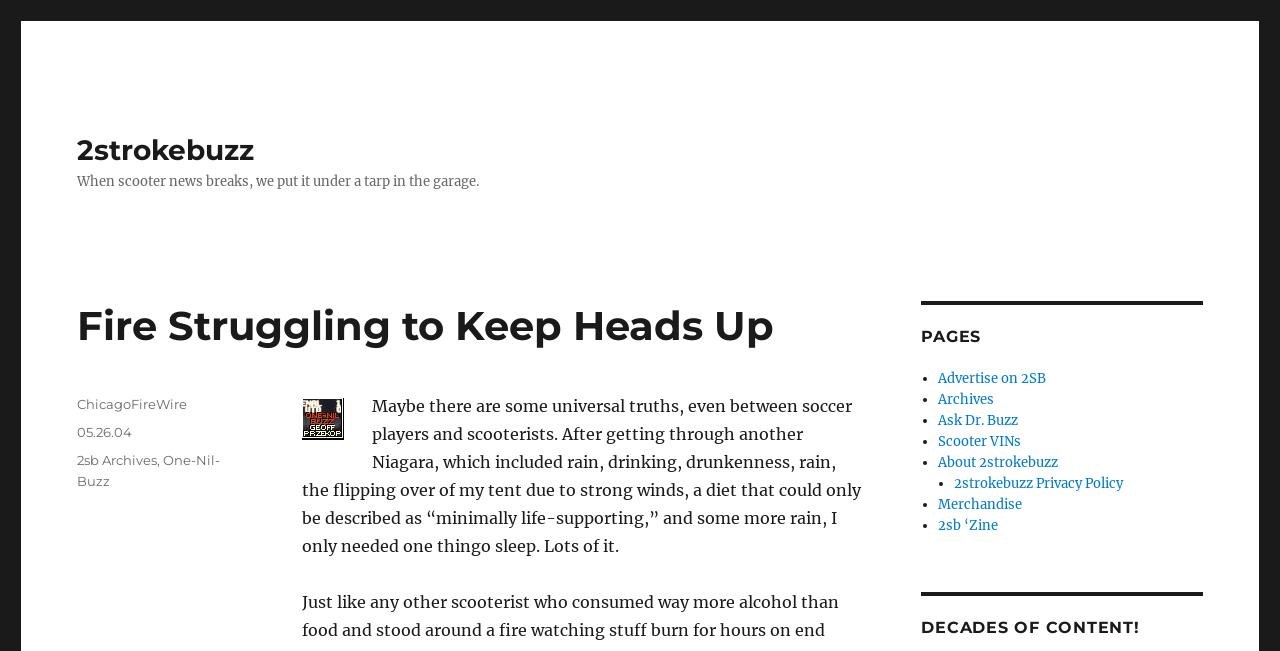Pinpoint the bounding box coordinates of the area that should be clicked to complete the following instruction: "Visit the ChicagoFireWire page". The coordinates must be given as four float numbers between 0 and 1, i.e., [left, top, right, bottom].

[0.06, 0.608, 0.146, 0.633]